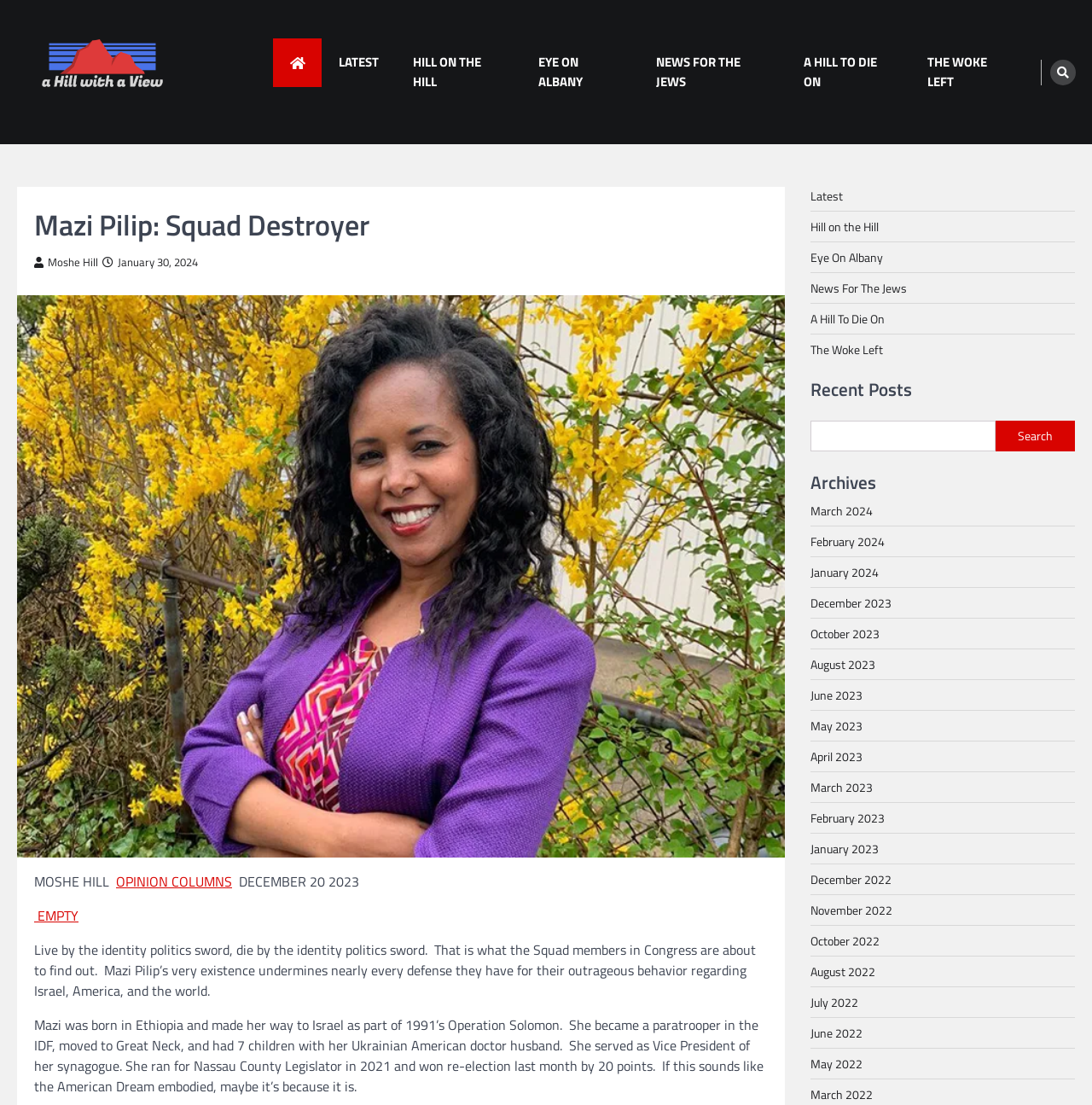Determine the bounding box for the UI element as described: "Eye On Albany". The coordinates should be represented as four float numbers between 0 and 1, formatted as [left, top, right, bottom].

[0.477, 0.035, 0.585, 0.096]